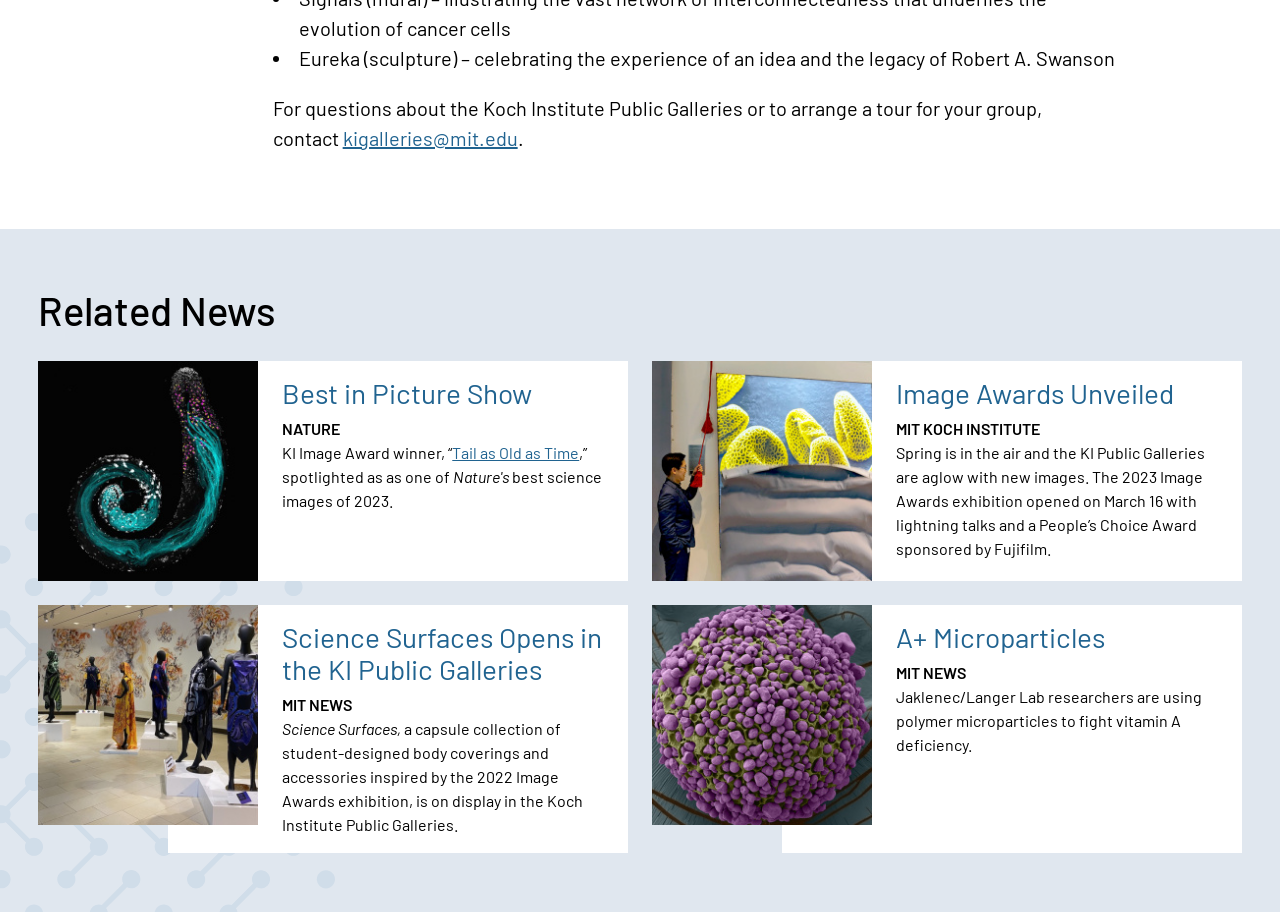How many news articles are listed on this page?
Analyze the image and deliver a detailed answer to the question.

I counted the number of heading elements that seem to be related to news articles, which are 'Best in Picture Show', 'Image Awards Unveiled', 'Science Surfaces Opens in the KI Public Galleries', and 'A+ Microparticles'. Each of these headings has a corresponding link and text, so I assume they are separate news articles.